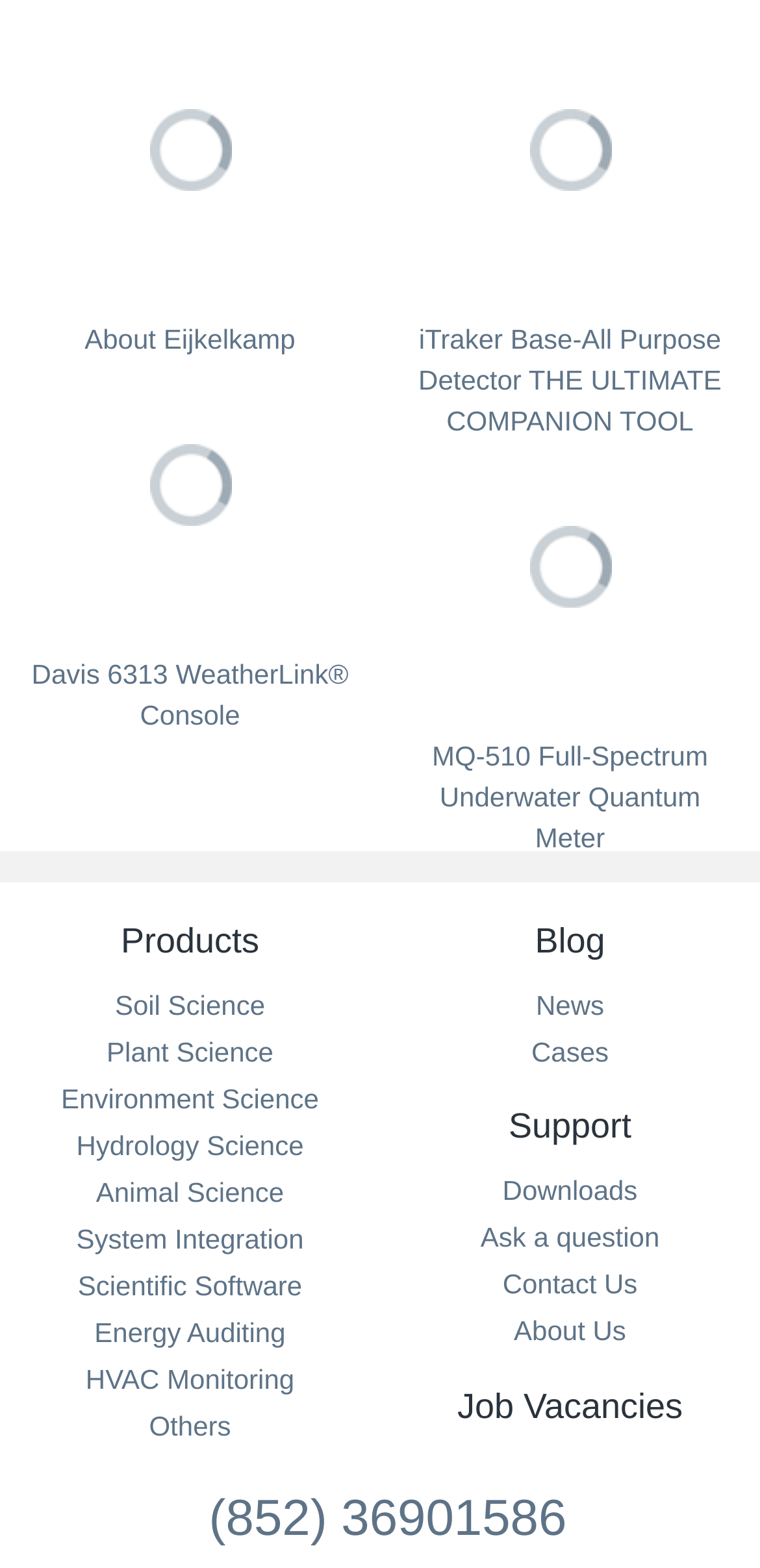Provide a one-word or one-phrase answer to the question:
What is the name of the underwater quantum meter?

MQ-510